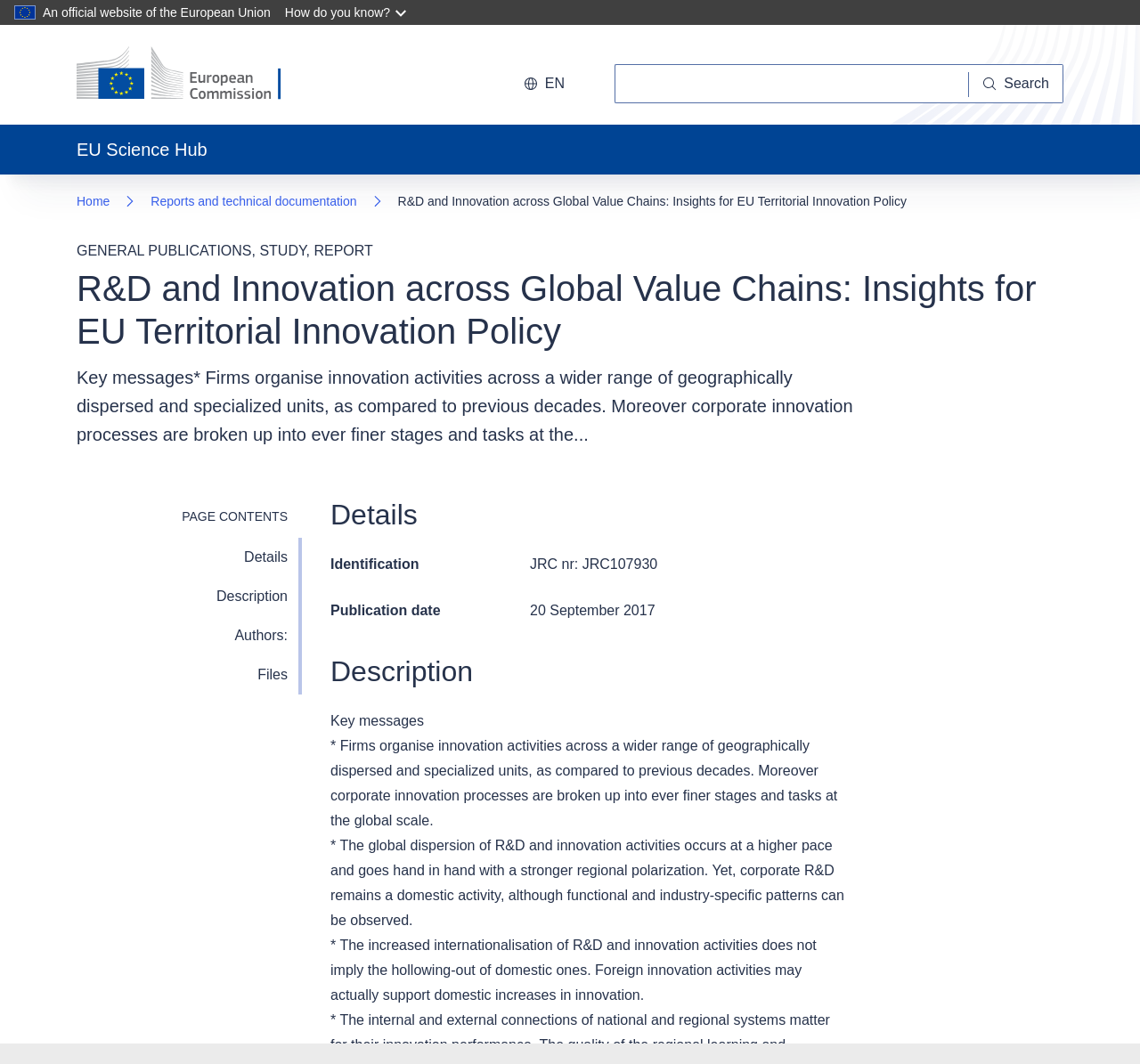Determine the bounding box coordinates for the UI element described. Format the coordinates as (top-left x, top-left y, bottom-right x, bottom-right y) and ensure all values are between 0 and 1. Element description: Description

[0.067, 0.542, 0.265, 0.579]